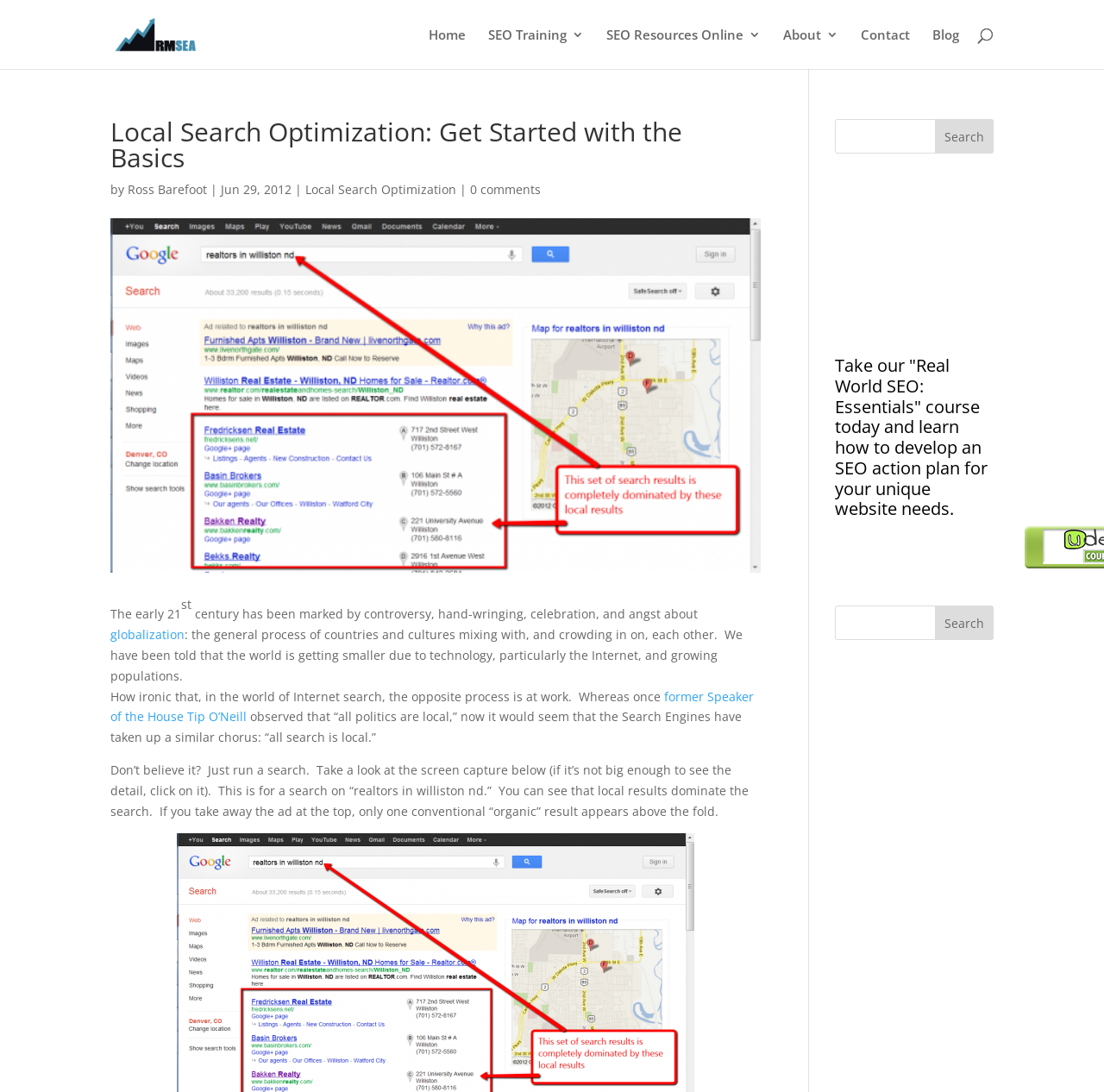Provide the text content of the webpage's main heading.

Local Search Optimization: Get Started with the Basics